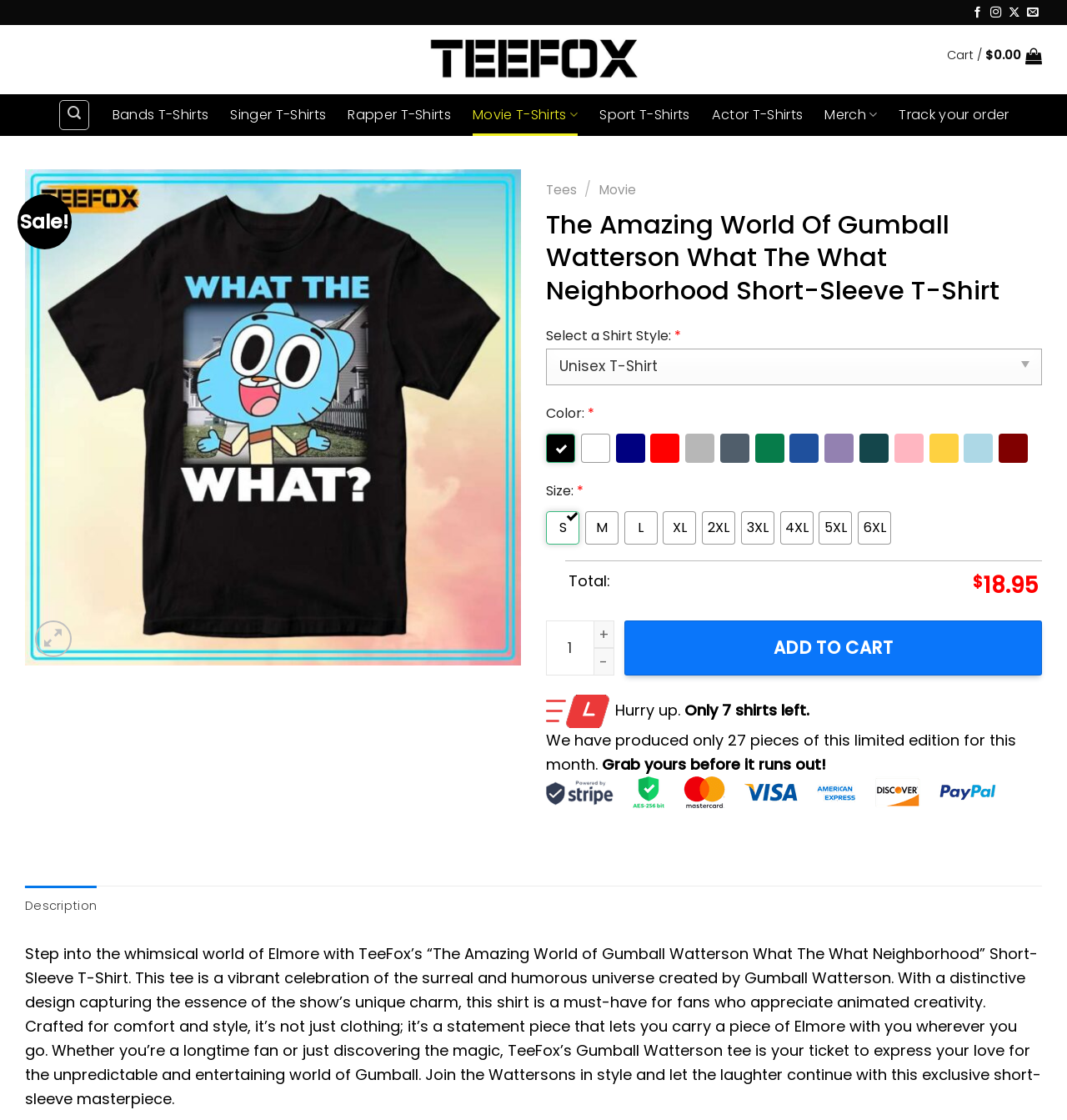Locate the bounding box of the UI element described by: "Movie T-Shirts" in the given webpage screenshot.

[0.443, 0.084, 0.542, 0.121]